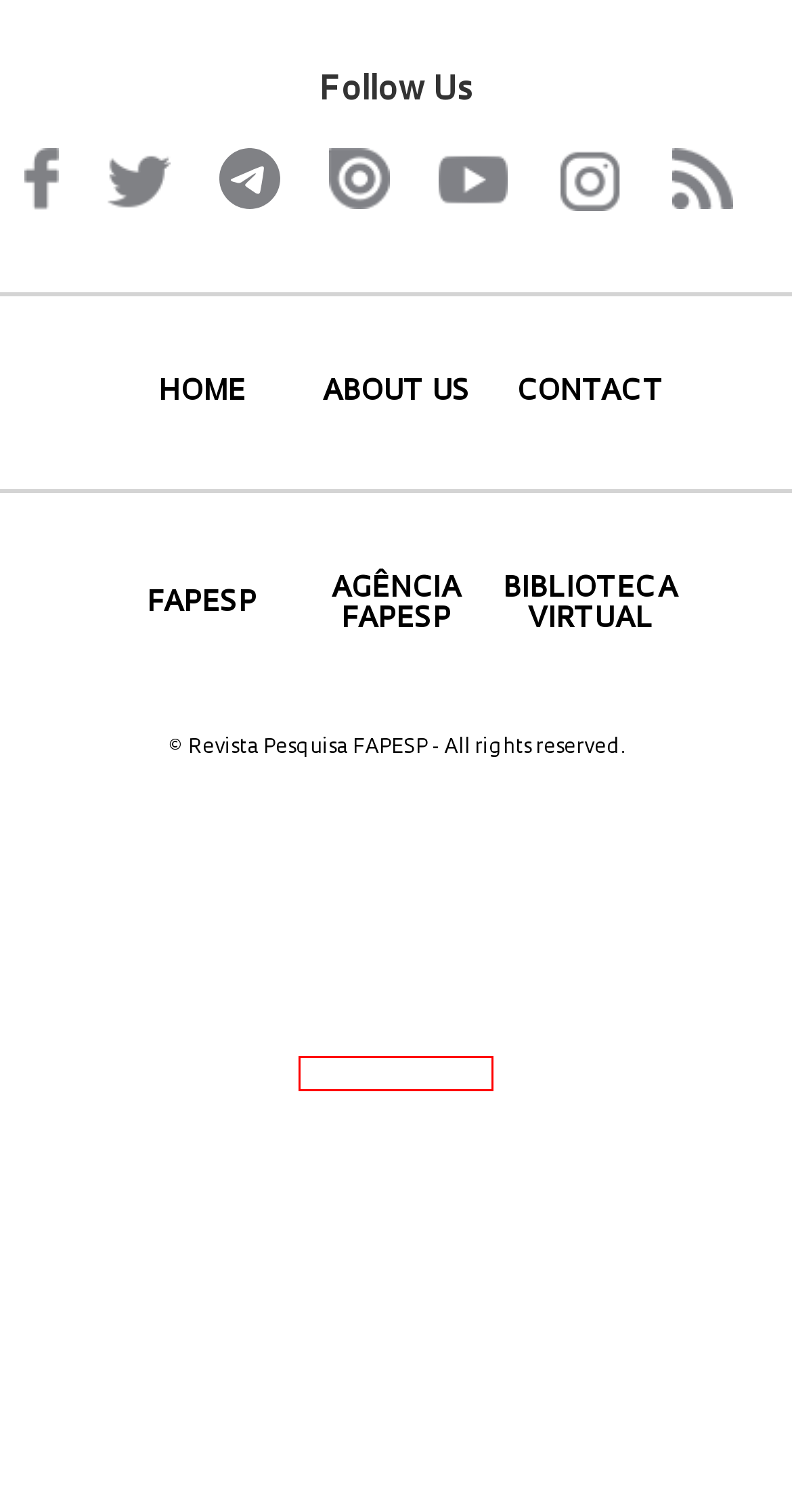Given a webpage screenshot featuring a red rectangle around a UI element, please determine the best description for the new webpage that appears after the element within the bounding box is clicked. The options are:
A. Ecology : Revista Pesquisa Fapesp
B. Agência FAPESP
C. About us : Revista Pesquisa Fapesp
D. En búsqueda de la levedad : Revista Pesquisa Fapesp
E. Talk to us : Revista Pesquisa Fapesp
F. FAPESP - Fundação de Amparo à Pesquisa do Estado de São Paulo
G. Health : Revista Pesquisa Fapesp
H. Technology : Revista Pesquisa Fapesp

C